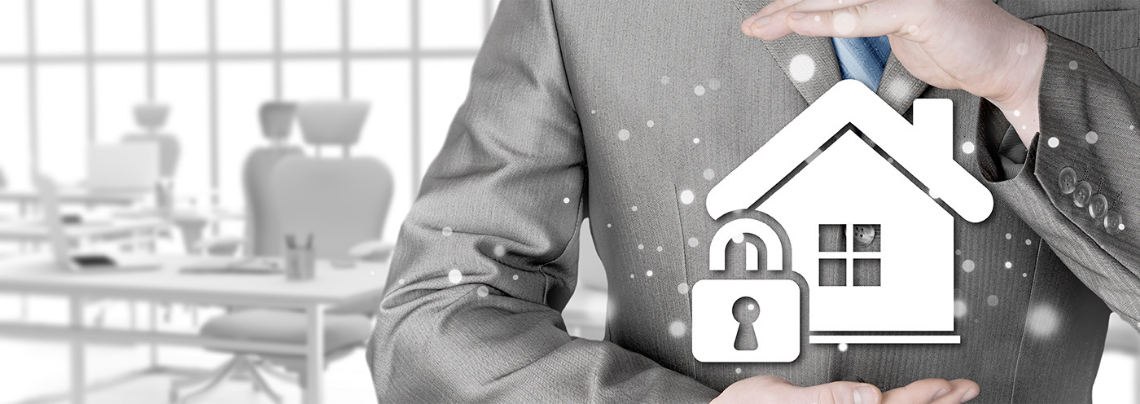What is the background of the image?
Please look at the screenshot and answer in one word or a short phrase.

a modern office environment